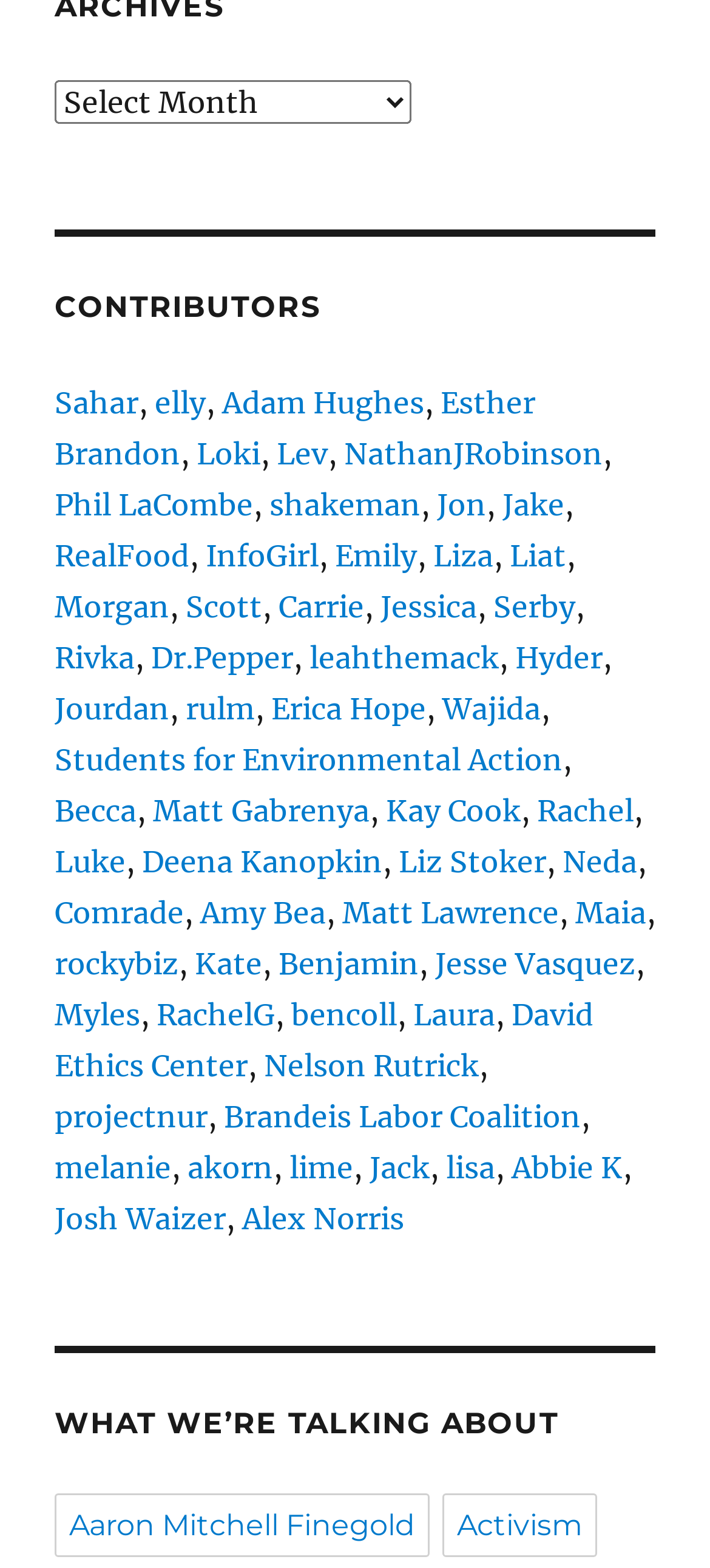Based on the provided description, "Students for Environmental Action", find the bounding box of the corresponding UI element in the screenshot.

[0.077, 0.473, 0.792, 0.496]